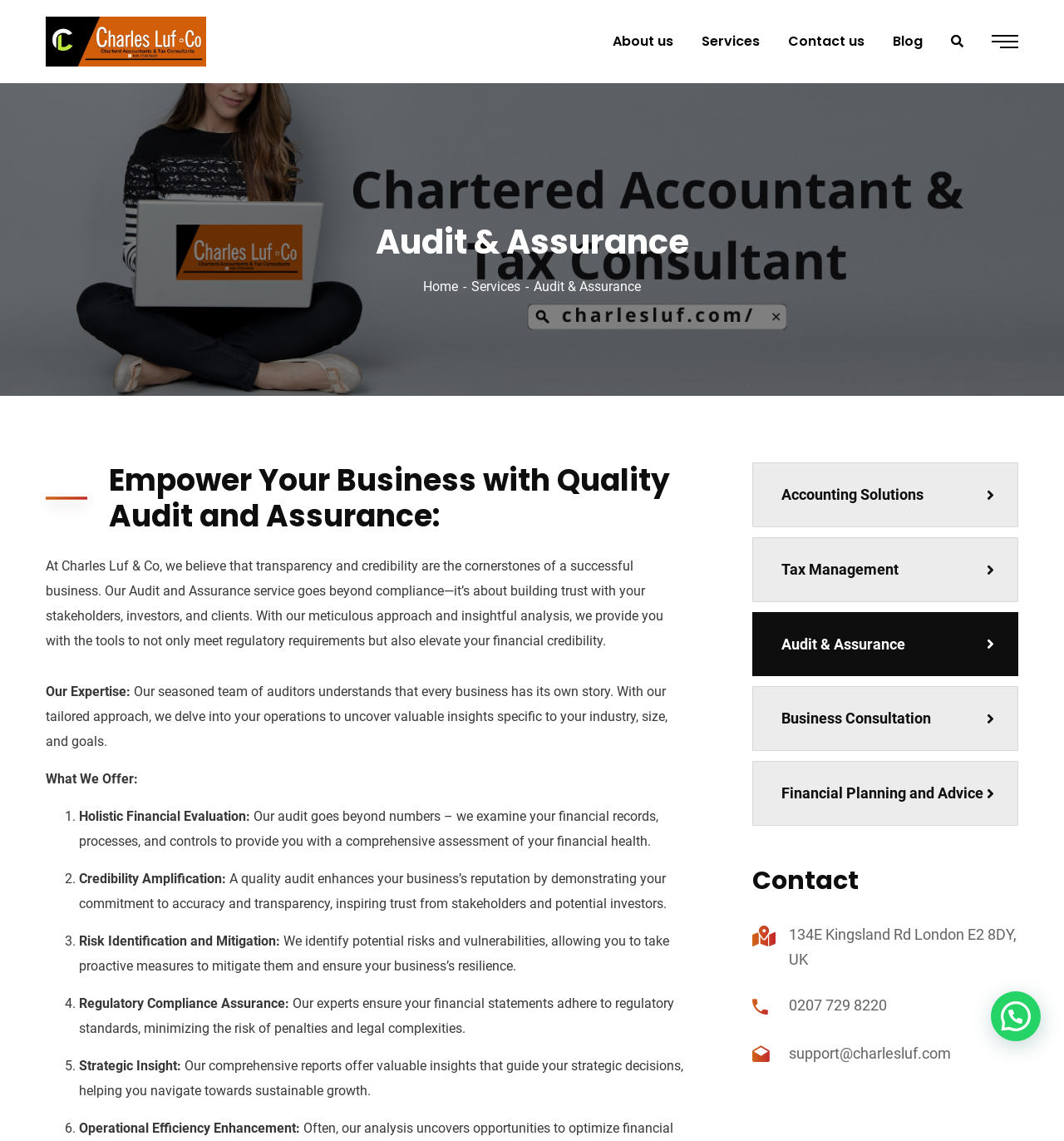What is the phone number of Charles Luf & Co?
Please provide a comprehensive answer to the question based on the webpage screenshot.

The phone number of Charles Luf & Co can be found in the contact section of the webpage, where it is written as '0207 729 8220'. This is the phone number that can be used to contact the company.